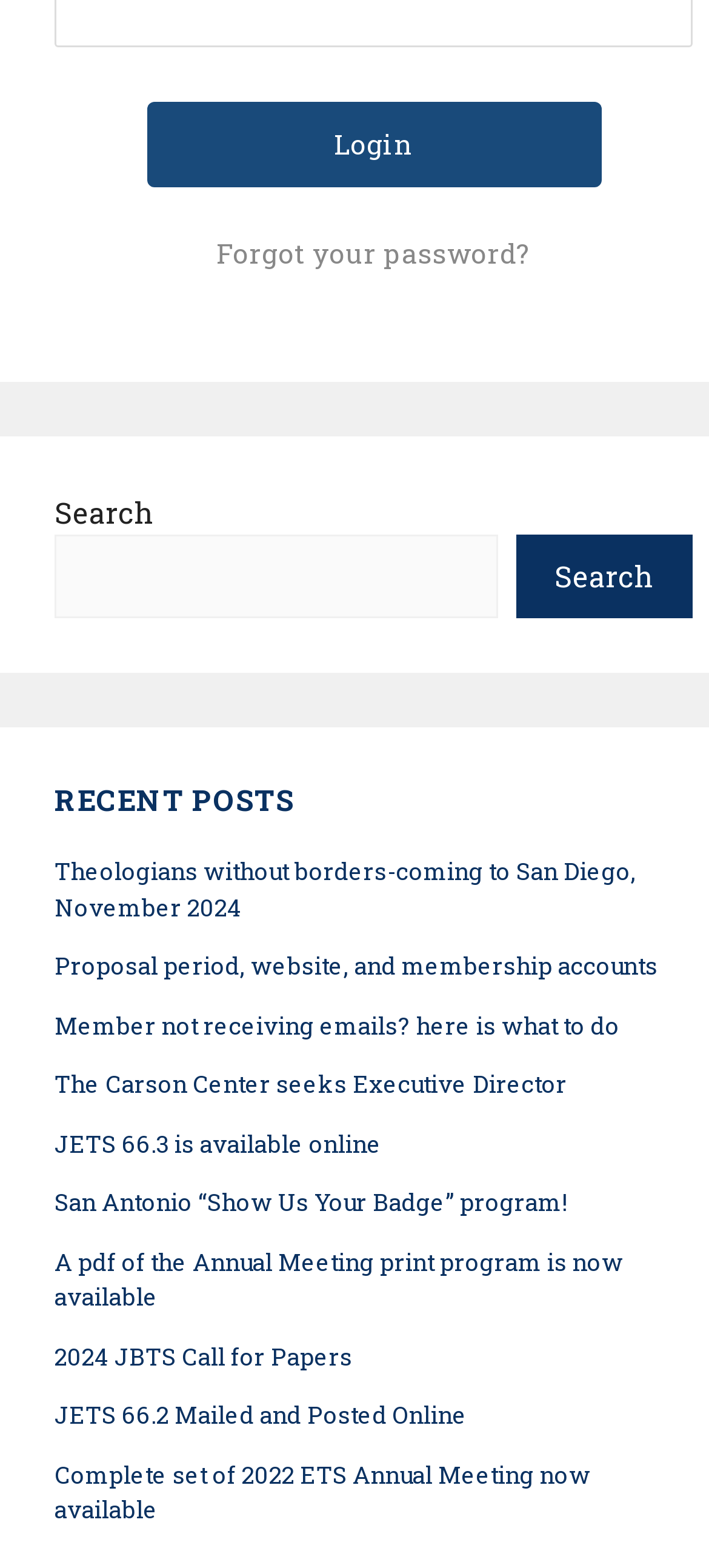Use the details in the image to answer the question thoroughly: 
What is the purpose of the search box?

I found a search box with a StaticText 'Search' and a searchbox 'Search' inside it, which suggests that the purpose of the search box is to search for something on the webpage.